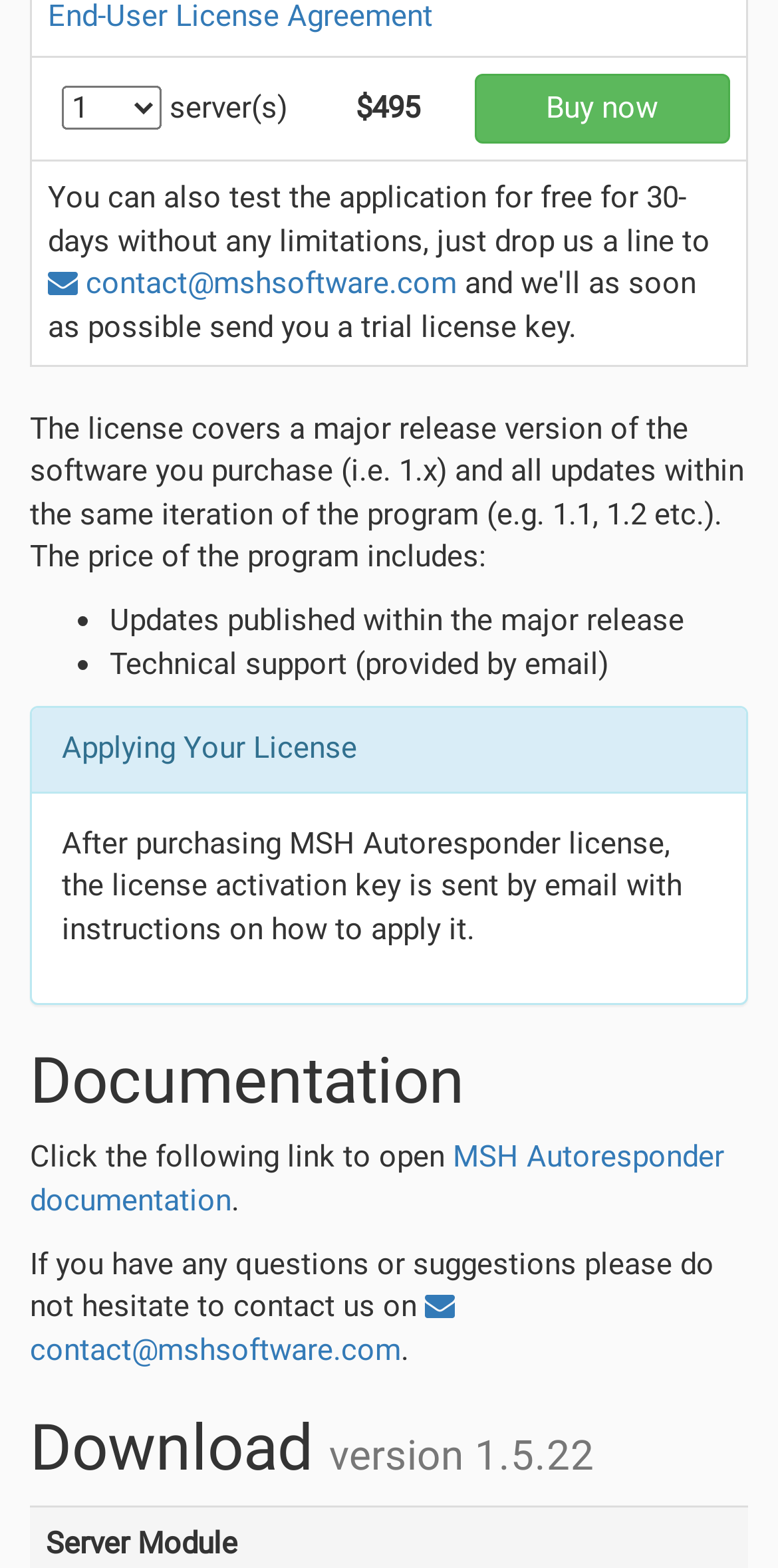What is the price of the software?
Answer with a single word or short phrase according to what you see in the image.

$495